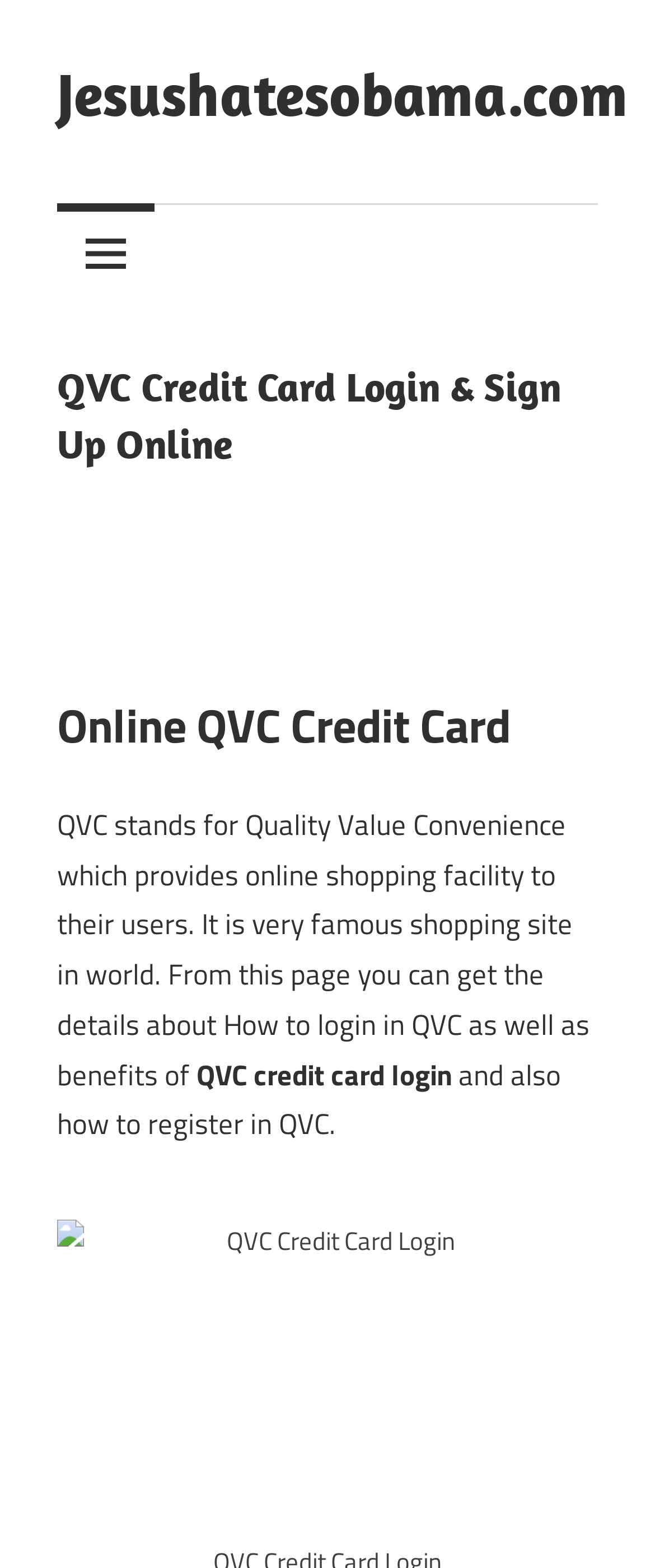Please find and report the primary heading text from the webpage.

QVC Credit Card Login & Sign Up Online